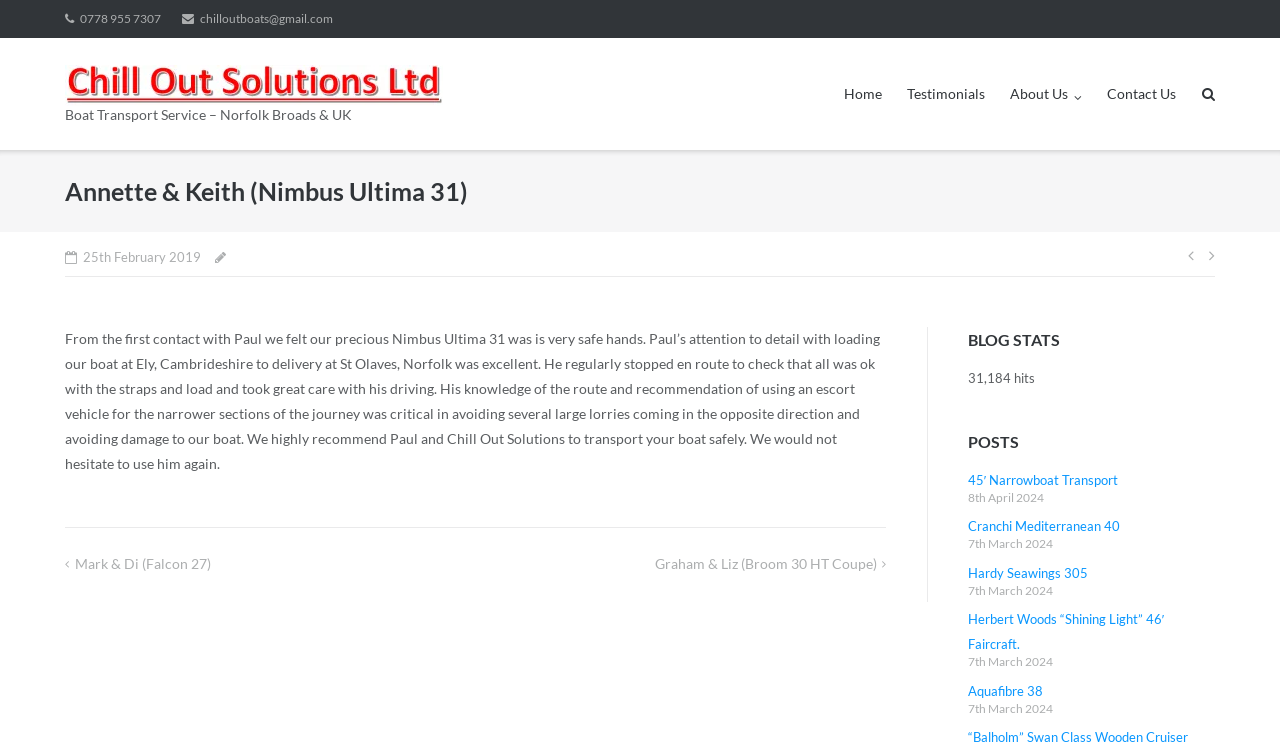What is the email address to contact?
Based on the content of the image, thoroughly explain and answer the question.

I found the email address by looking at the link element with the text ' chilloutboats@gmail.com' which is located at the top of the webpage.